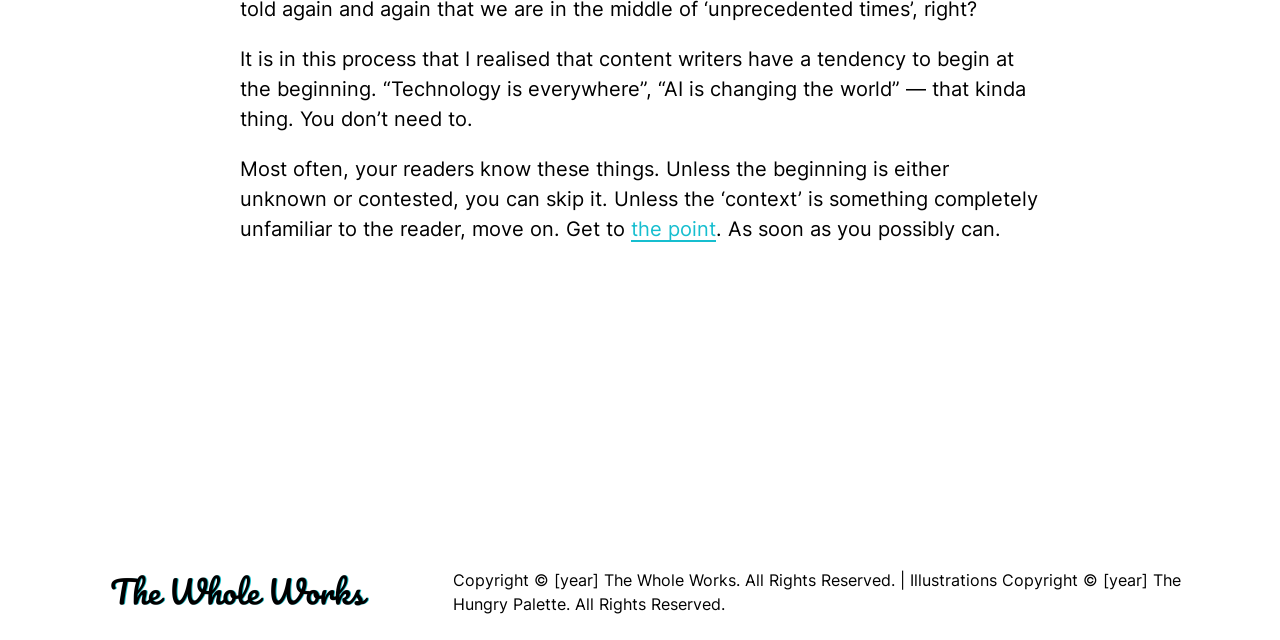Given the webpage screenshot and the description, determine the bounding box coordinates (top-left x, top-left y, bottom-right x, bottom-right y) that define the location of the UI element matching this description: the point

[0.493, 0.34, 0.559, 0.377]